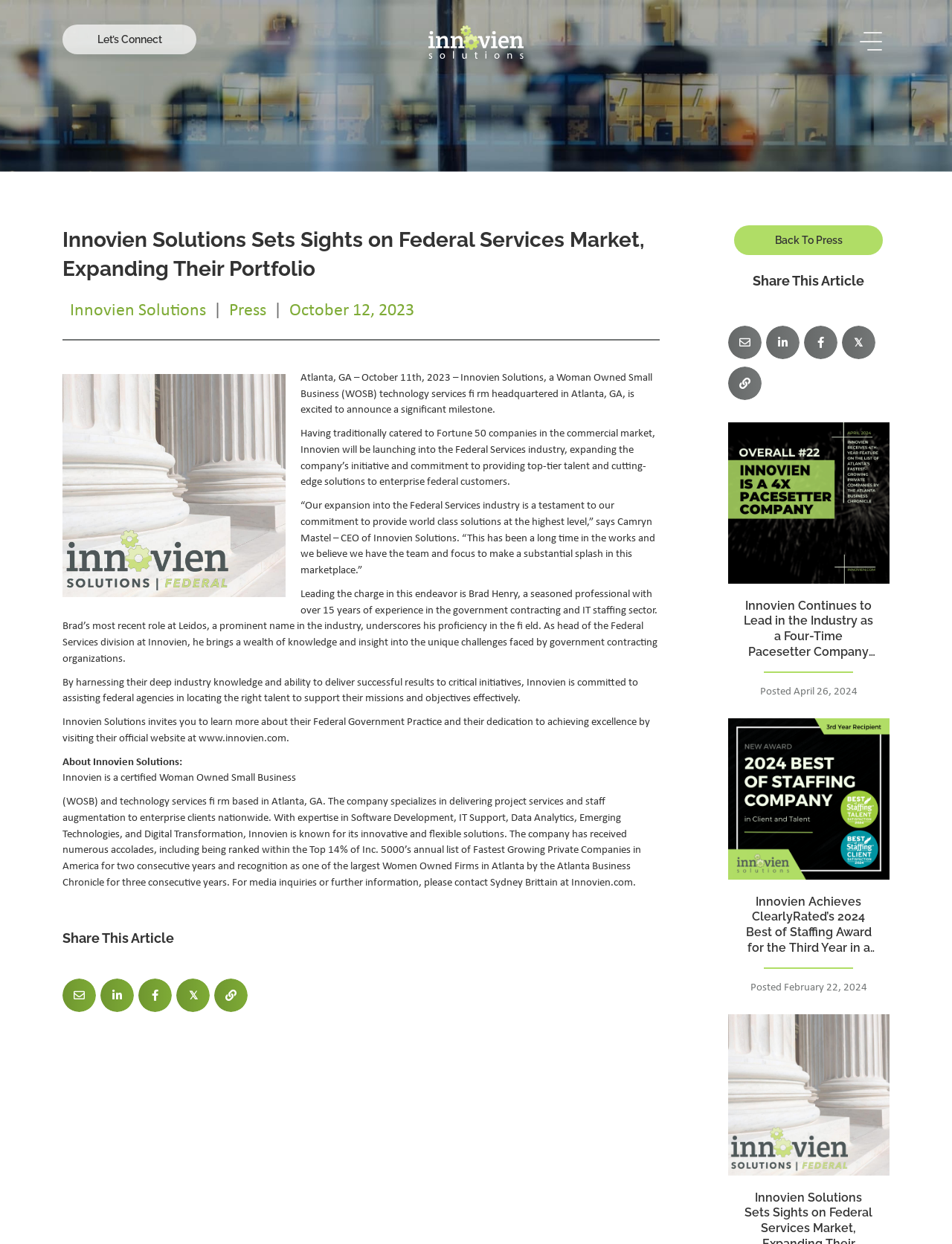Provide a one-word or short-phrase response to the question:
What is the name of the person leading the Federal Services division?

Brad Henry